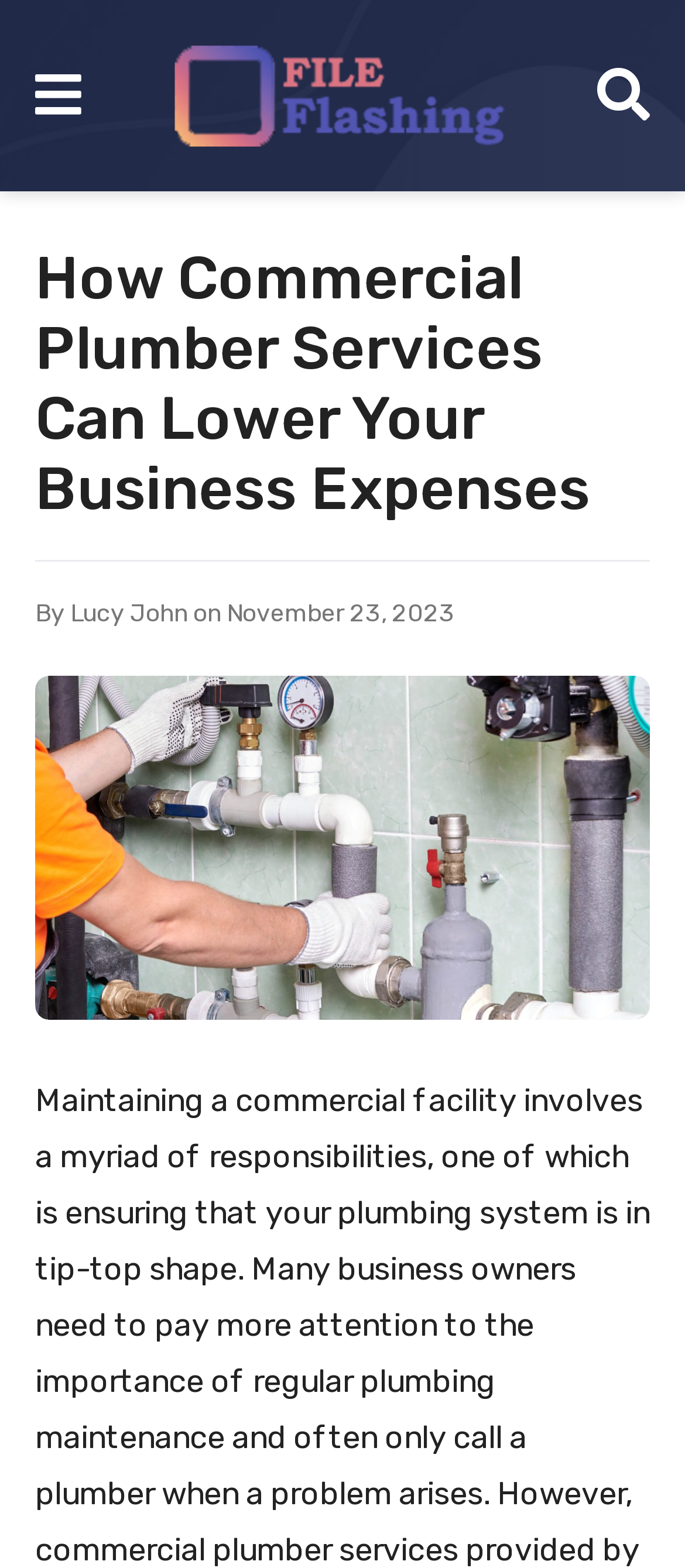Utilize the details in the image to give a detailed response to the question: What is the logo of the website?

The logo of the website can be found at the top of the page, which is an image with the text 'Flashing File Logo'.